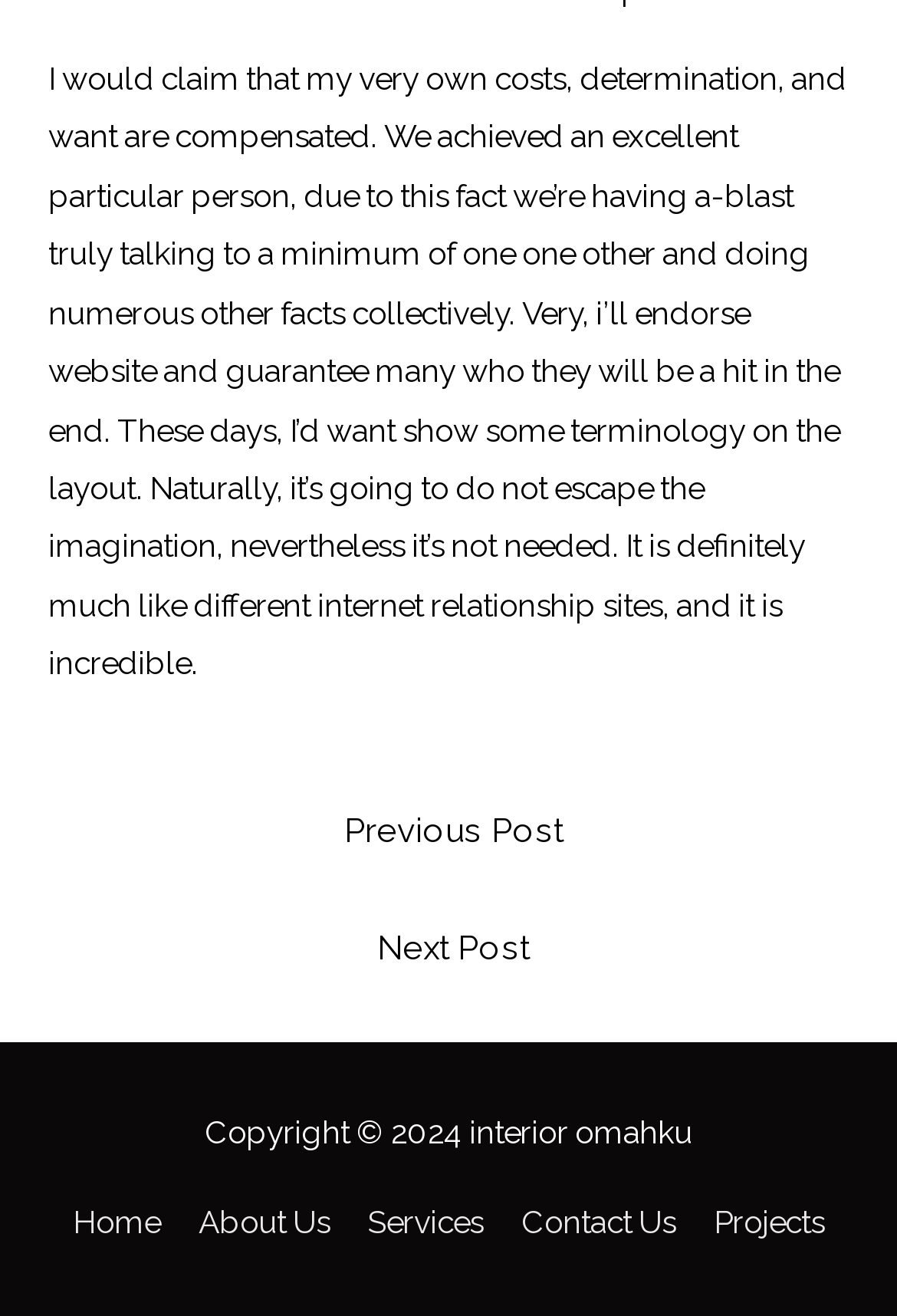What is the text above the navigation links?
Can you provide a detailed and comprehensive answer to the question?

The text above the navigation links is 'Post Navigation', which suggests that the links 'Previous Post' and 'Next Post' are related to navigating through posts or articles.